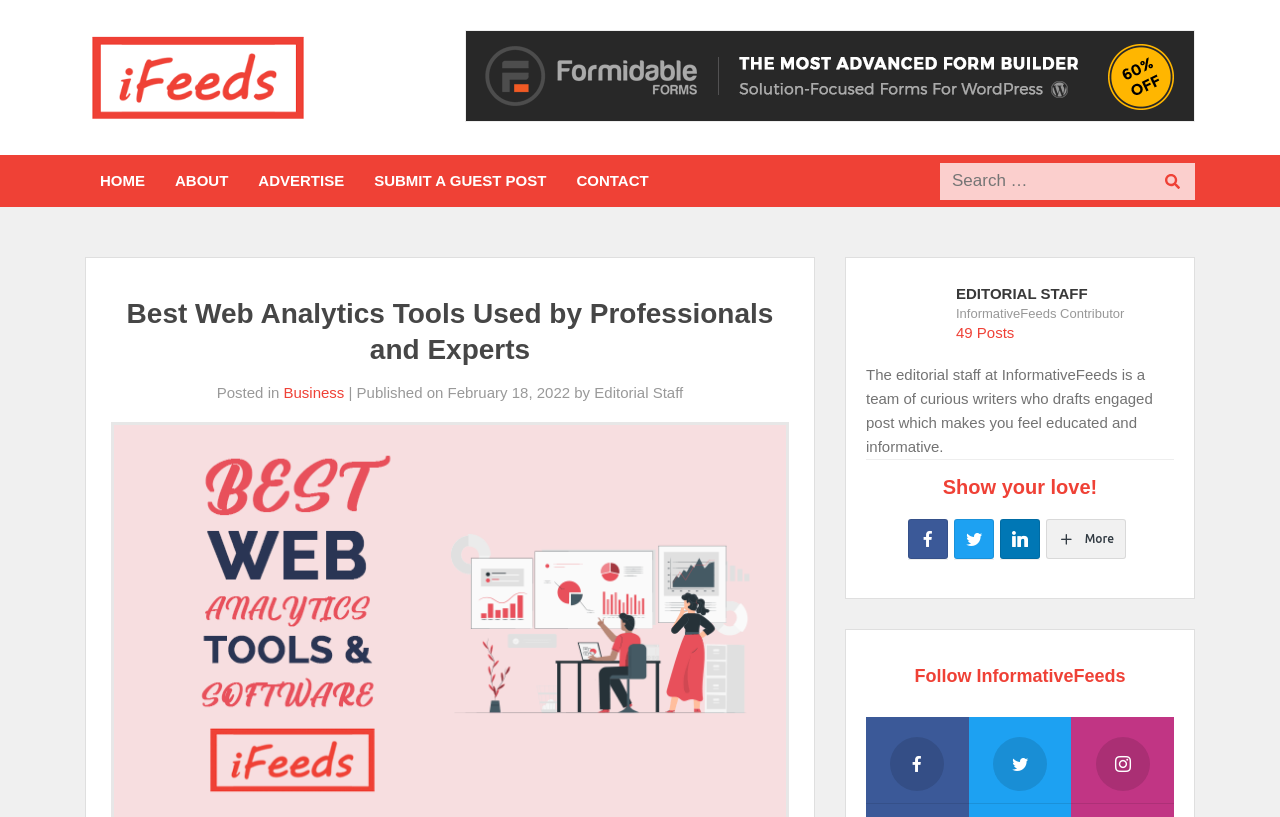Offer a meticulous caption that includes all visible features of the webpage.

The webpage appears to be a blog post or article from InformativeFeeds, a website focused on providing informative content. At the top left corner, there is a logo of InformativeFeeds, accompanied by a banner advertisement for Formidable Forms, a form builder for WordPress. 

Below the logo, there is a navigation menu with links to different sections of the website, including HOME, ABOUT, ADVERTISE, SUBMIT A GUEST POST, and CONTACT. To the right of the navigation menu, there is a search bar with a search button.

The main content of the webpage is a blog post titled "Best Web Analytics Tools Used by Professionals and Experts." The post is categorized under "Business" and was published on February 18, 2022, by the Editorial Staff. The author's profile is displayed on the right side of the page, including a photo, name, and a brief description. The author has written 49 posts for InformativeFeeds.

The post itself is not fully described in the accessibility tree, but it appears to be a lengthy article discussing web analytics tools. Below the post, there are social media links and a call to action to "Show your love!" The webpage also has a section titled "Follow InformativeFeeds" at the bottom.